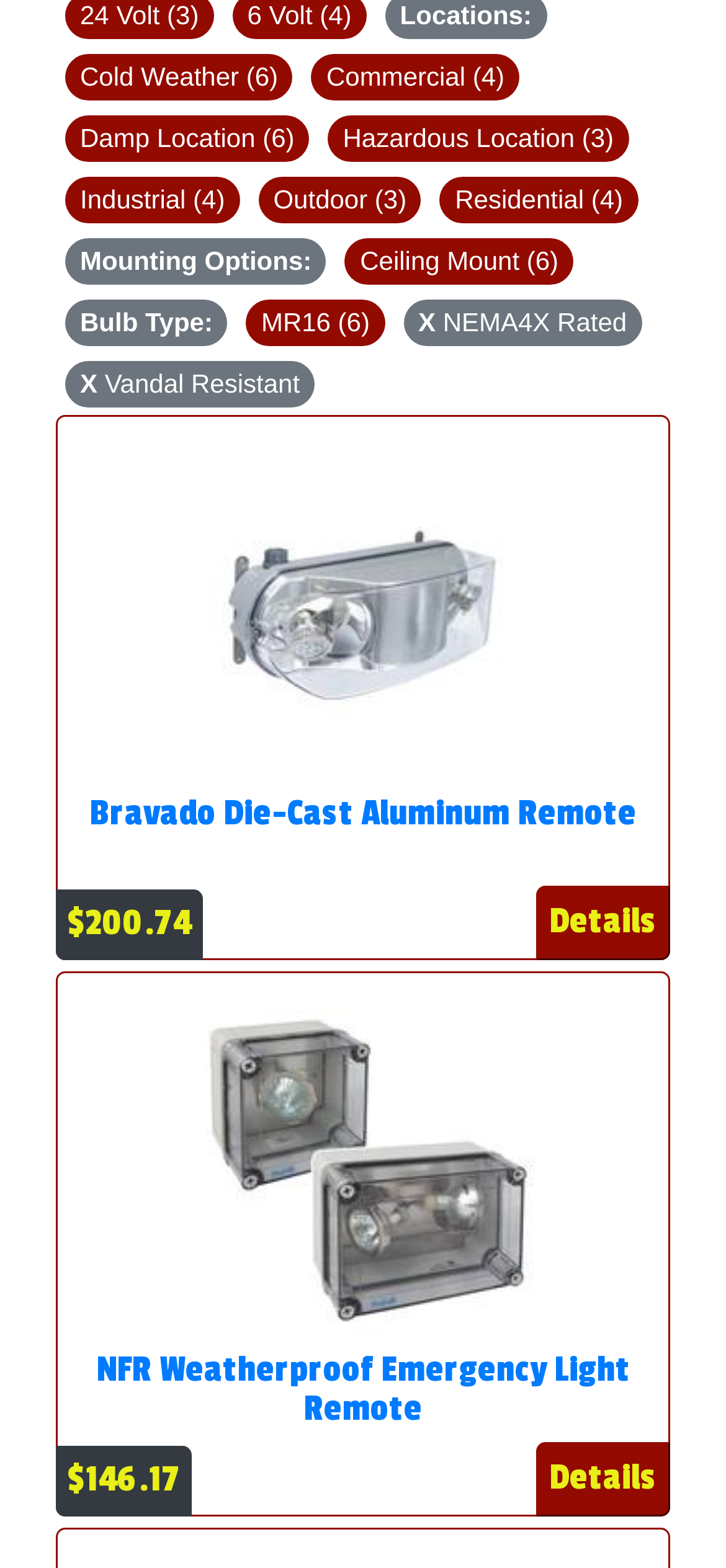Determine the bounding box of the UI element mentioned here: "Accessories". The coordinates must be in the format [left, top, right, bottom] with values ranging from 0 to 1.

None